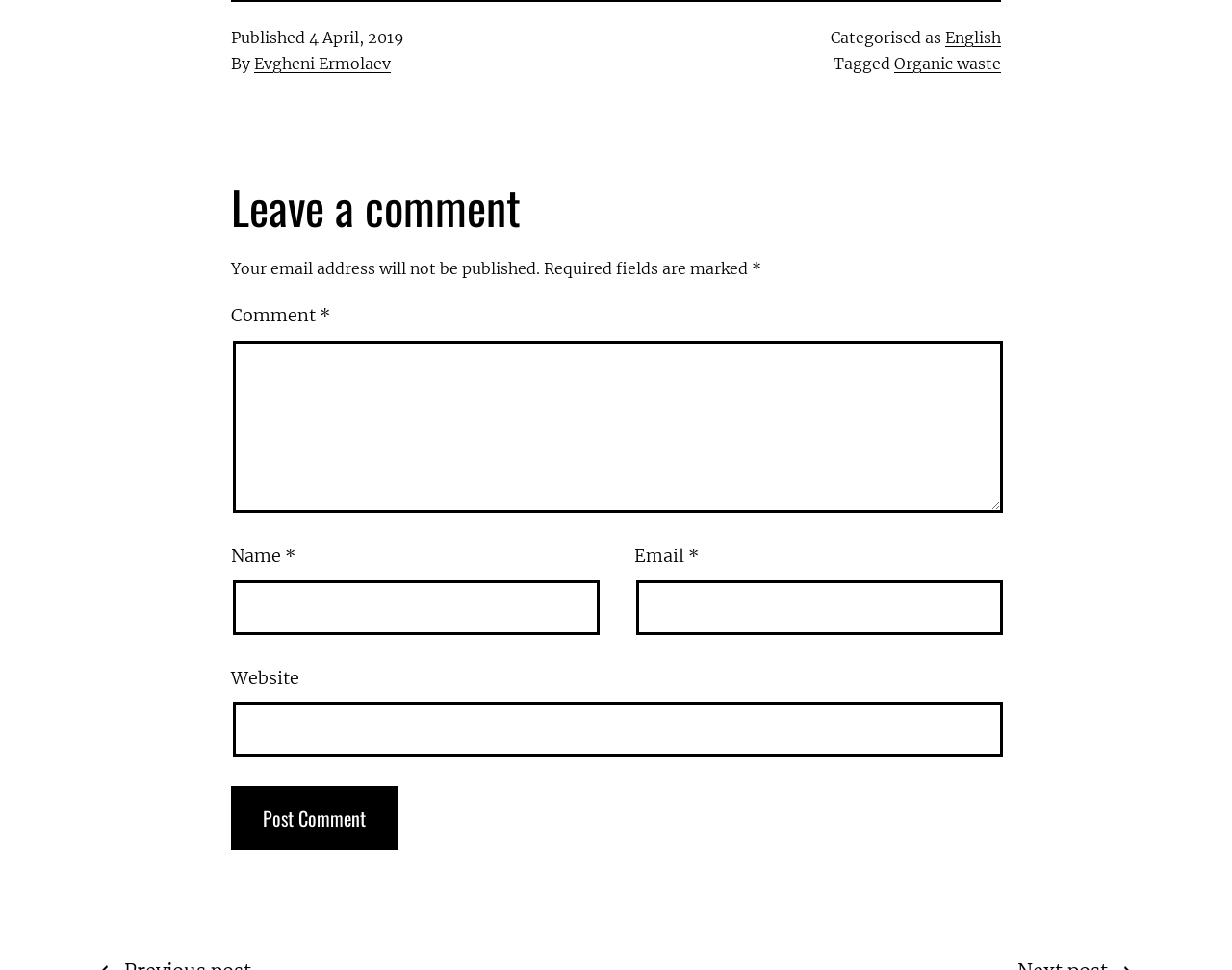Identify the bounding box coordinates for the region of the element that should be clicked to carry out the instruction: "Click on the author's name". The bounding box coordinates should be four float numbers between 0 and 1, i.e., [left, top, right, bottom].

[0.206, 0.056, 0.317, 0.076]